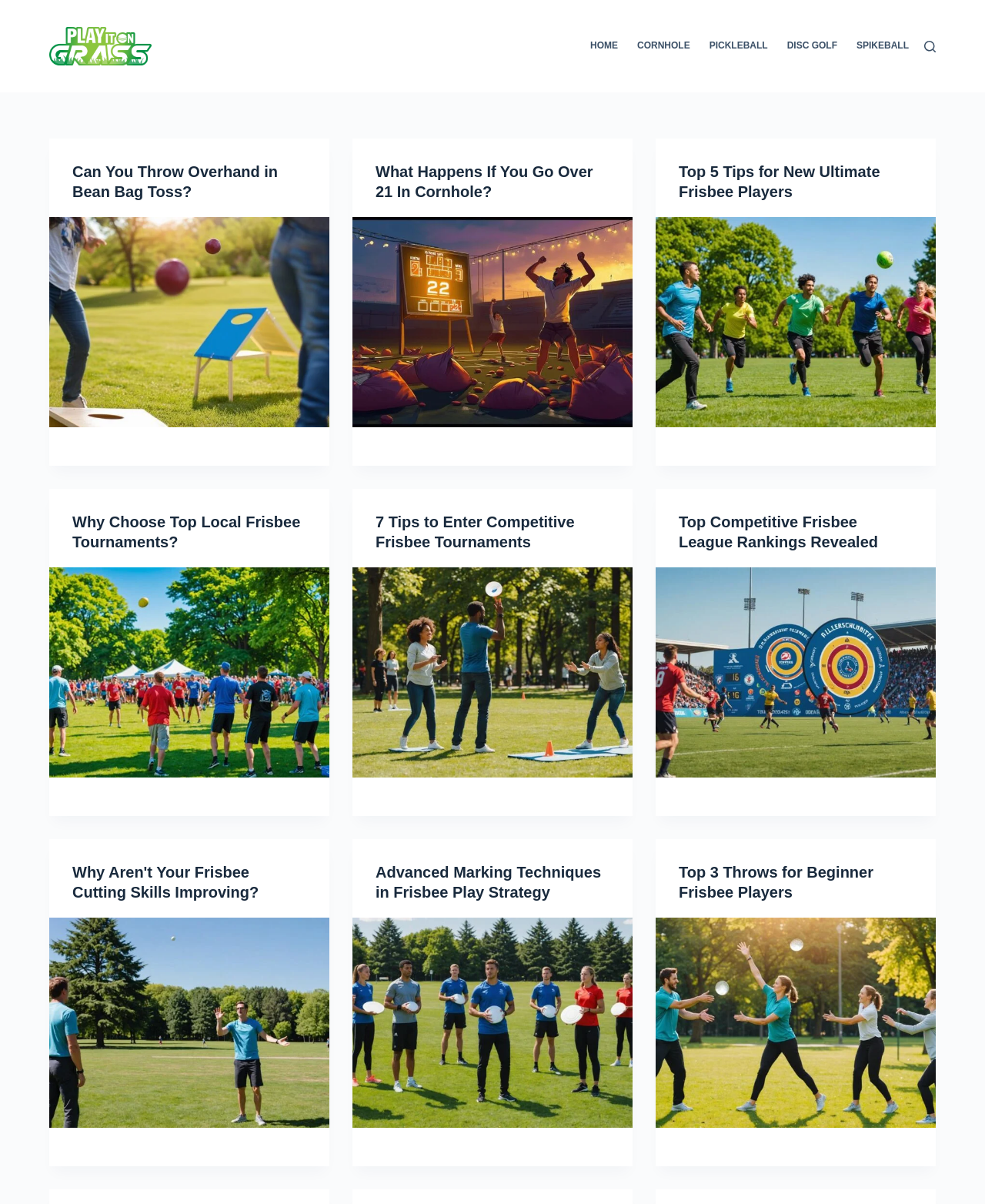Identify the bounding box coordinates for the element you need to click to achieve the following task: "Learn about 'Top 5 Tips for New Ultimate Frisbee Players'". The coordinates must be four float values ranging from 0 to 1, formatted as [left, top, right, bottom].

[0.666, 0.115, 0.95, 0.387]